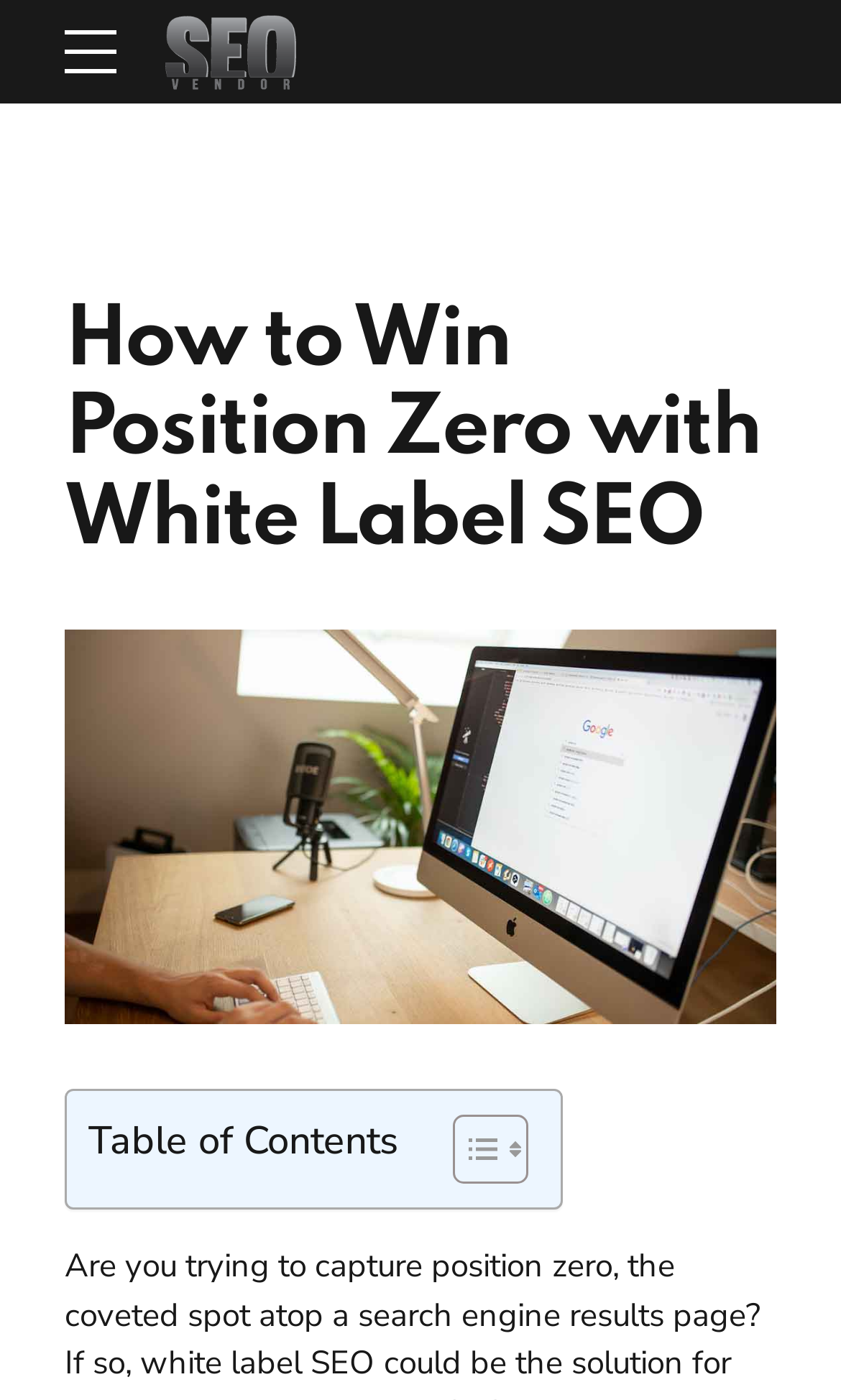Please locate and retrieve the main header text of the webpage.

How to Win Position Zero with White Label SEO